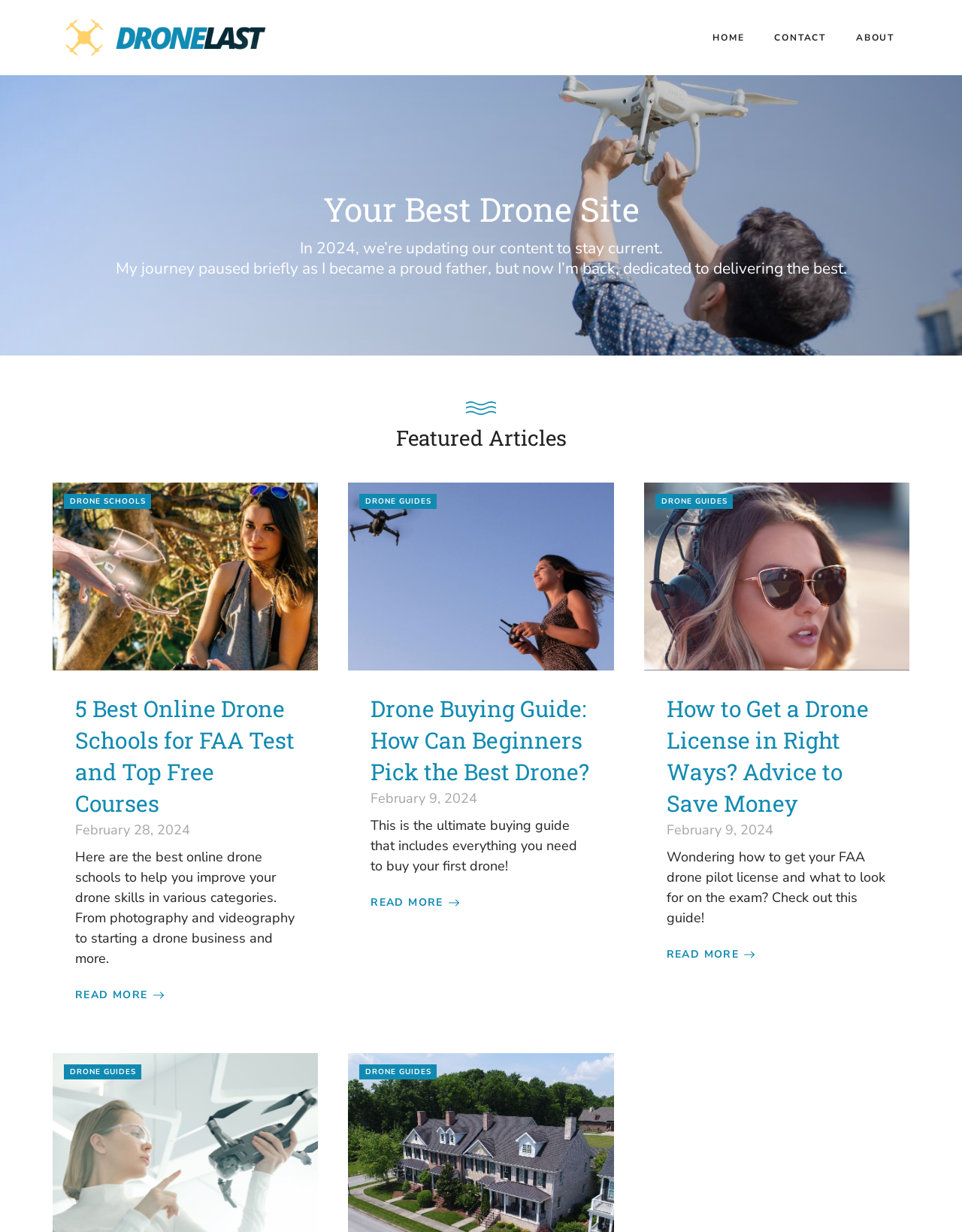Provide the bounding box for the UI element matching this description: "Drone Guides".

[0.681, 0.401, 0.761, 0.413]